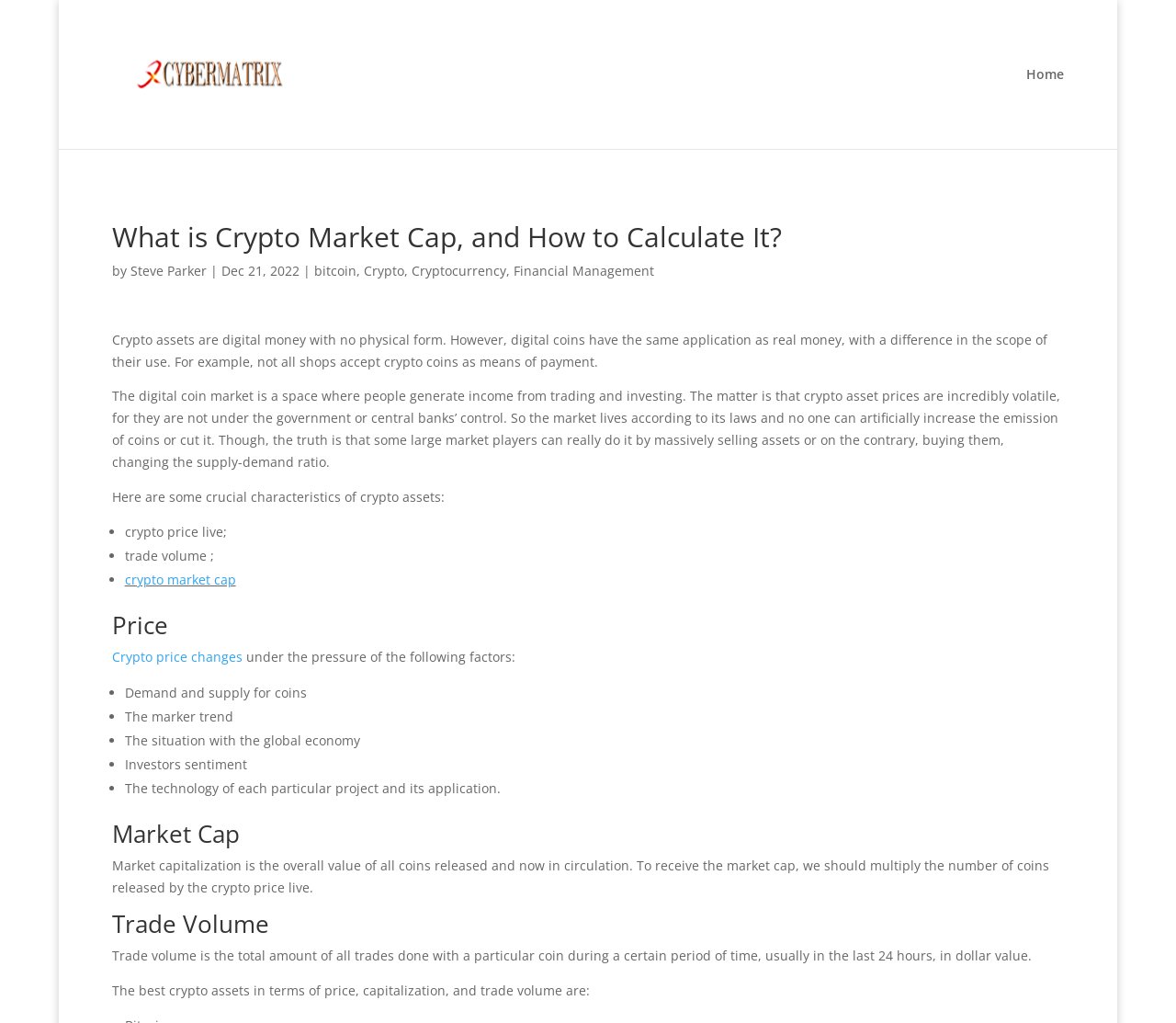What is the date of publication of the article?
Observe the image and answer the question with a one-word or short phrase response.

Dec 21, 2022